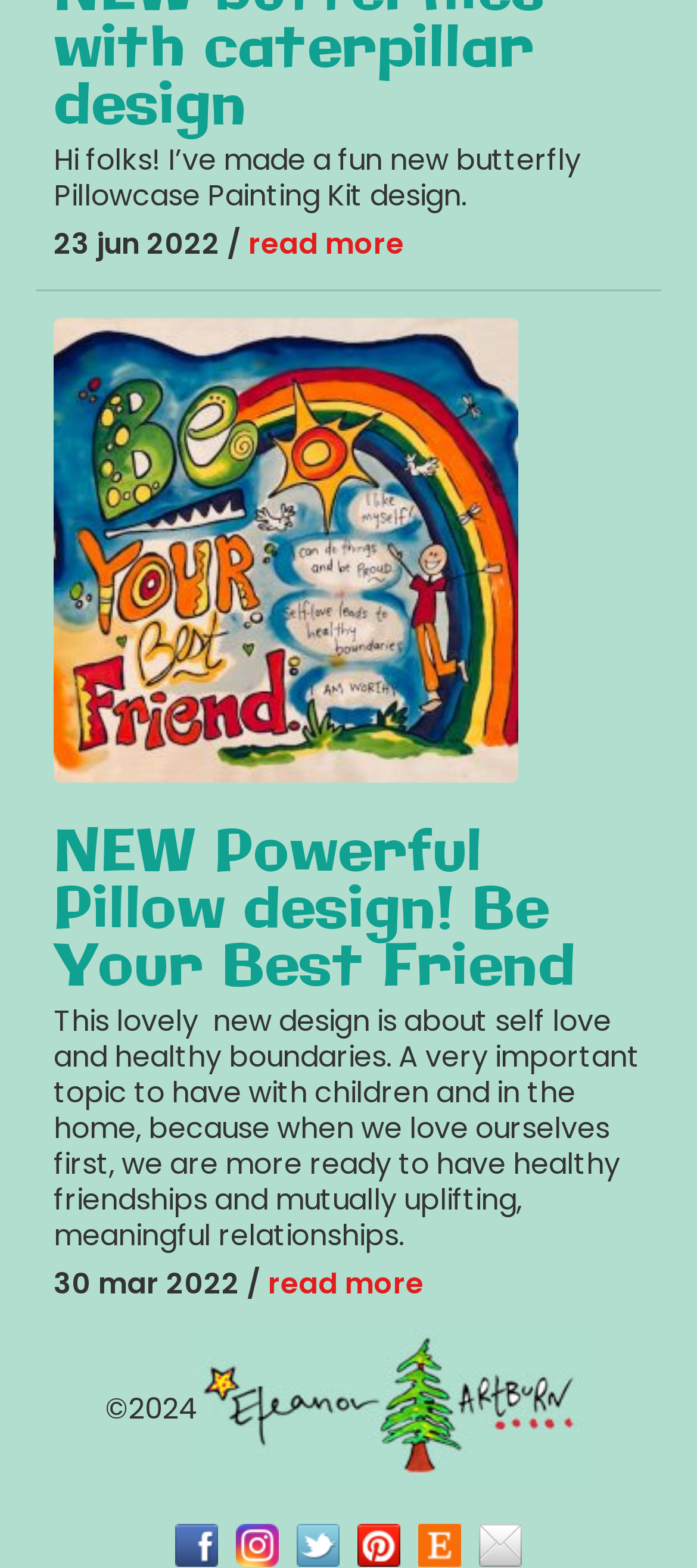Using a single word or phrase, answer the following question: 
What is the purpose of the 'NEW Powerful Pillow design!' article?

to promote self love and healthy boundaries